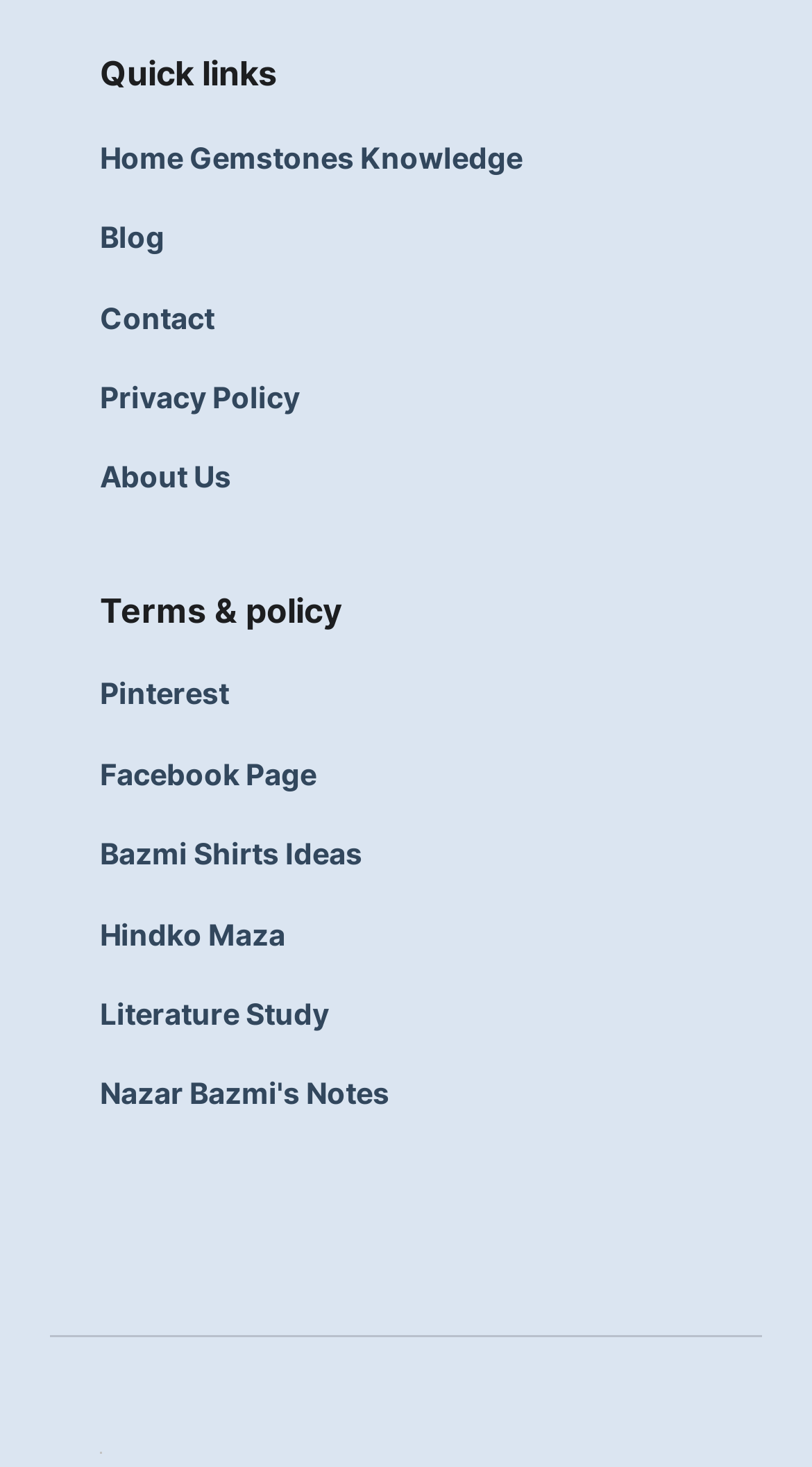Please provide the bounding box coordinates for the element that needs to be clicked to perform the instruction: "Go to the Contact page". The coordinates must consist of four float numbers between 0 and 1, formatted as [left, top, right, bottom].

[0.123, 0.201, 0.877, 0.233]